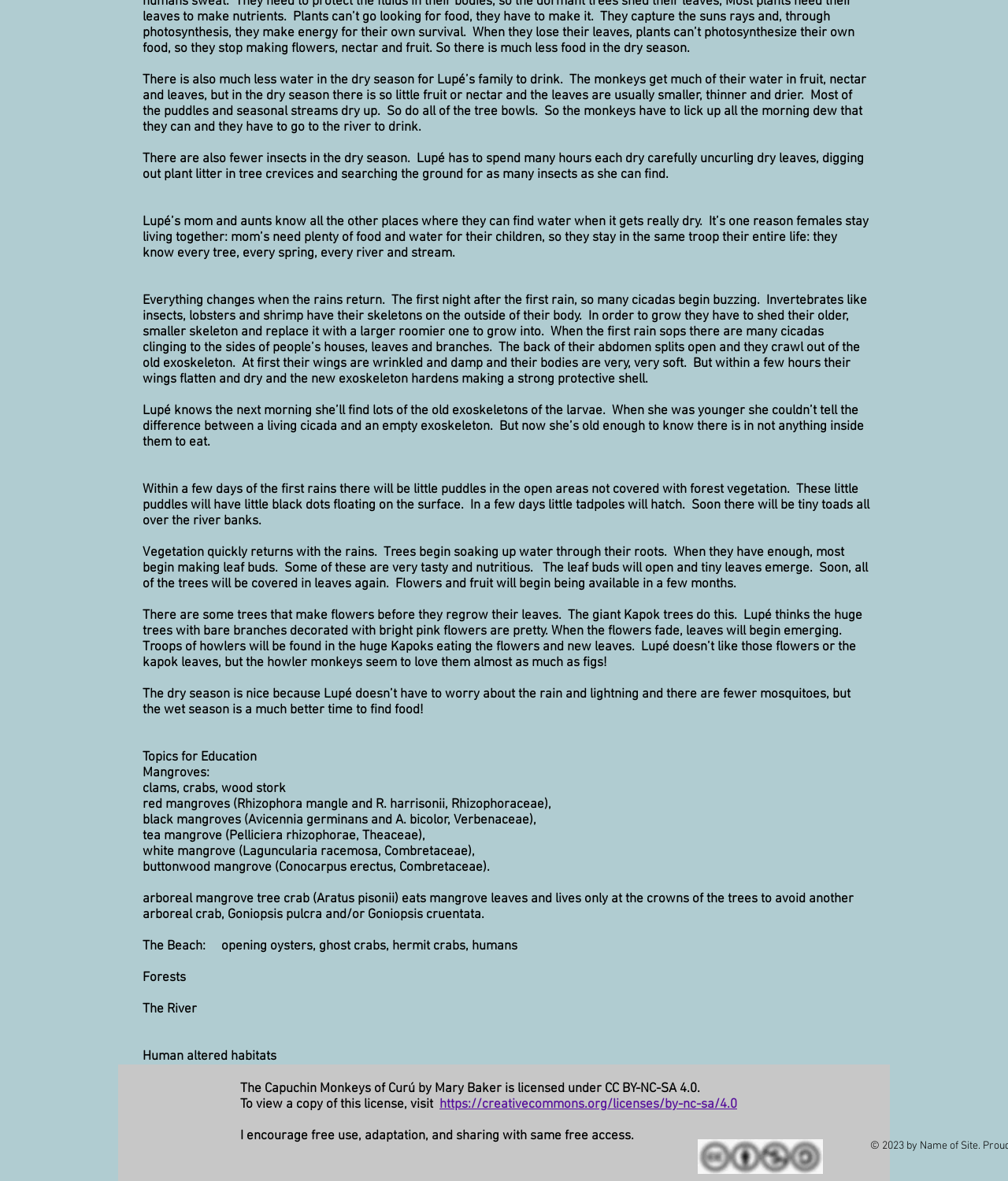Extract the bounding box coordinates for the UI element described as: "https://creativecommons.org/licenses/by-nc-sa/4.0".

[0.436, 0.929, 0.731, 0.942]